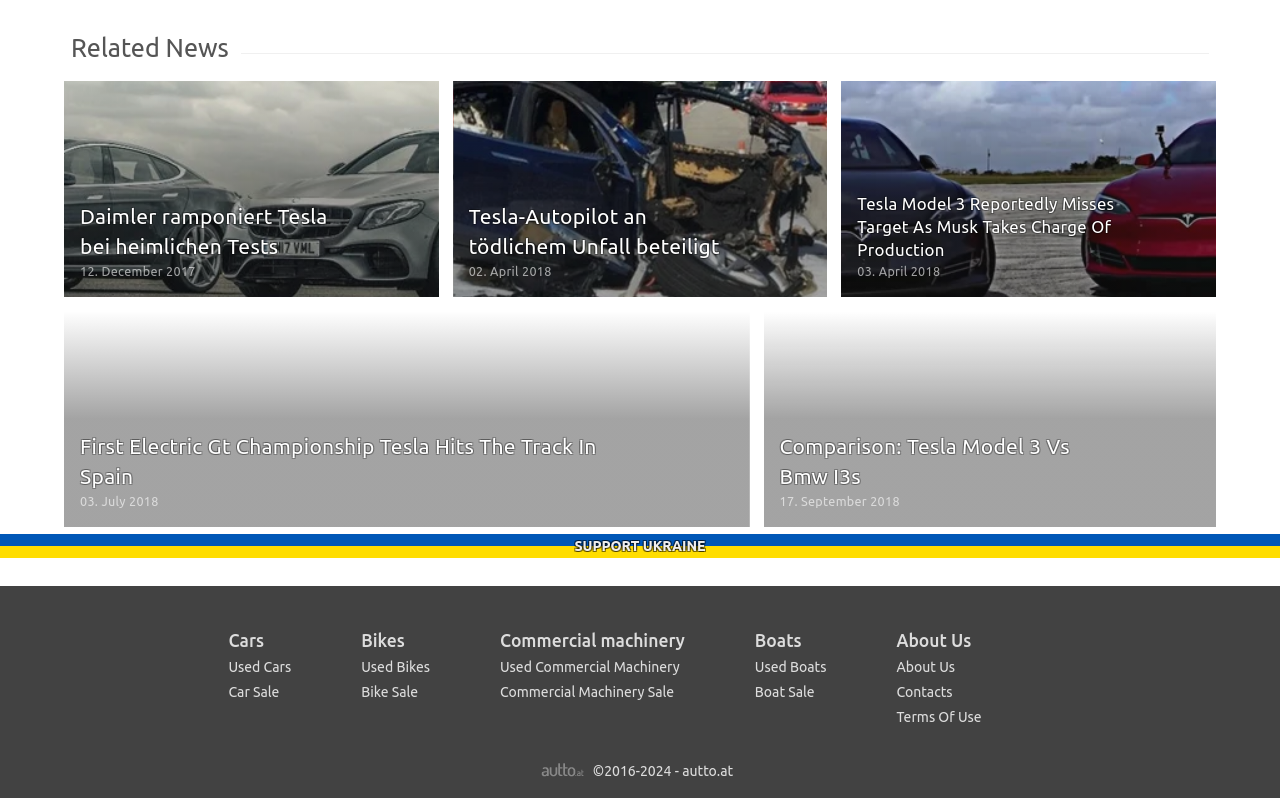Determine the bounding box coordinates for the clickable element to execute this instruction: "View Tesla news from 2017". Provide the coordinates as four float numbers between 0 and 1, i.e., [left, top, right, bottom].

[0.05, 0.102, 0.343, 0.372]